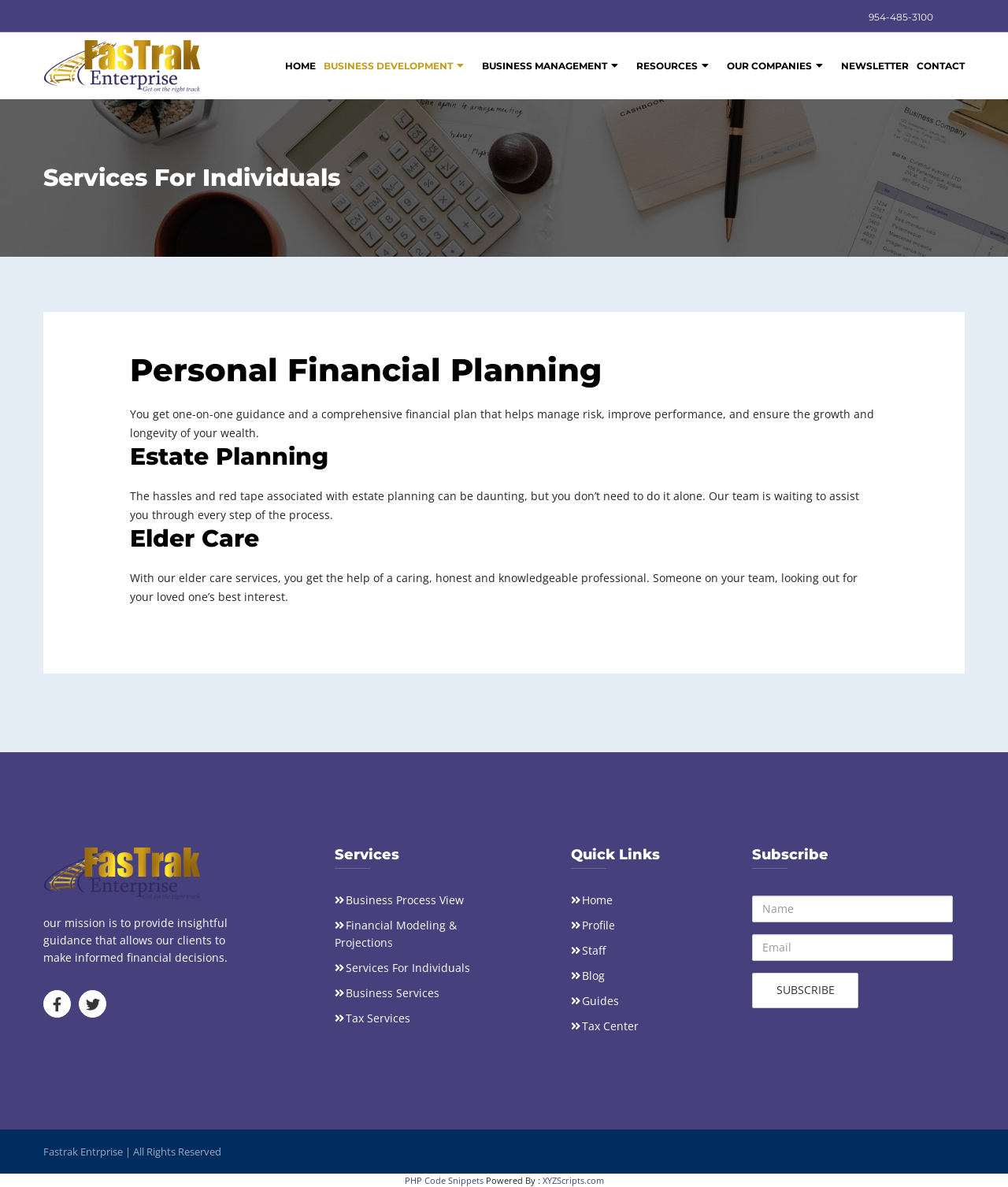Please identify the bounding box coordinates of the region to click in order to complete the given instruction: "Learn more about personal financial planning". The coordinates should be four float numbers between 0 and 1, i.e., [left, top, right, bottom].

[0.129, 0.296, 0.871, 0.328]